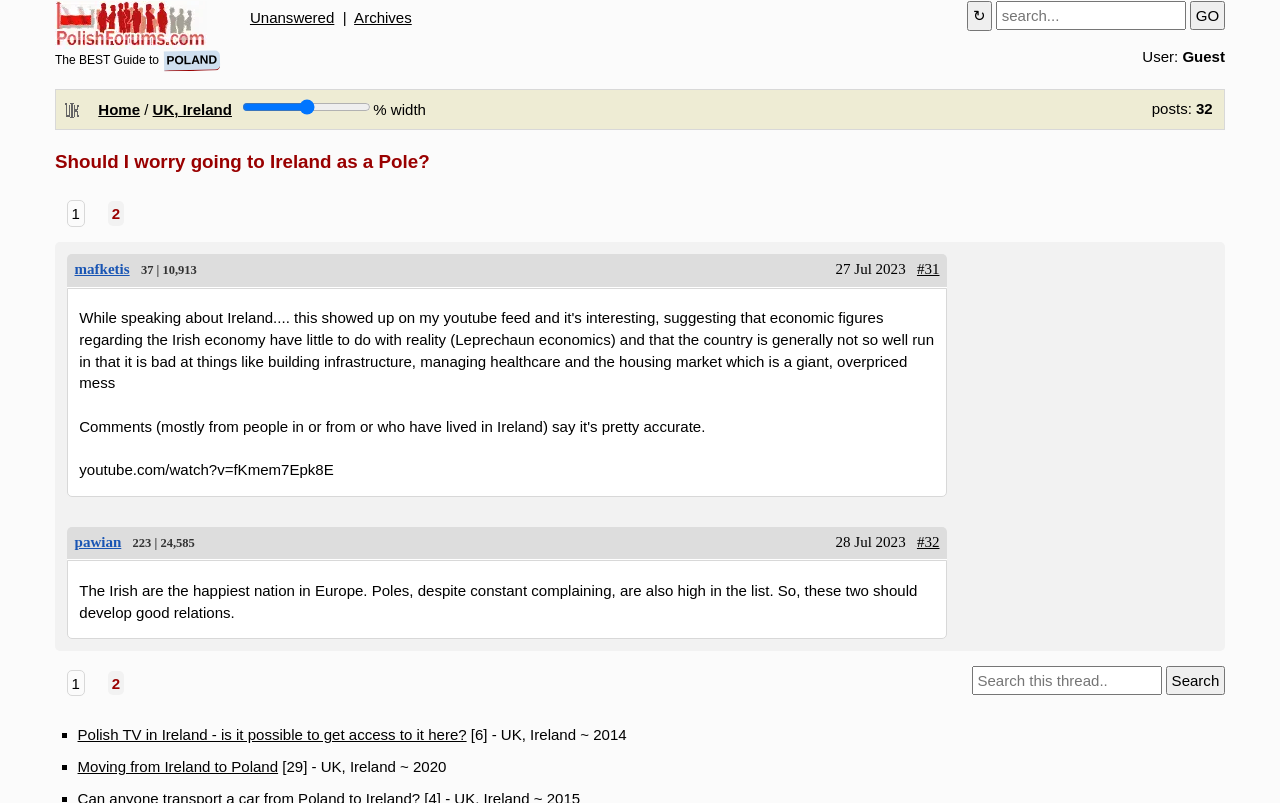Please identify the bounding box coordinates of the element I should click to complete this instruction: 'Learn about 'Medical/Special Needs' pets'. The coordinates should be given as four float numbers between 0 and 1, like this: [left, top, right, bottom].

None